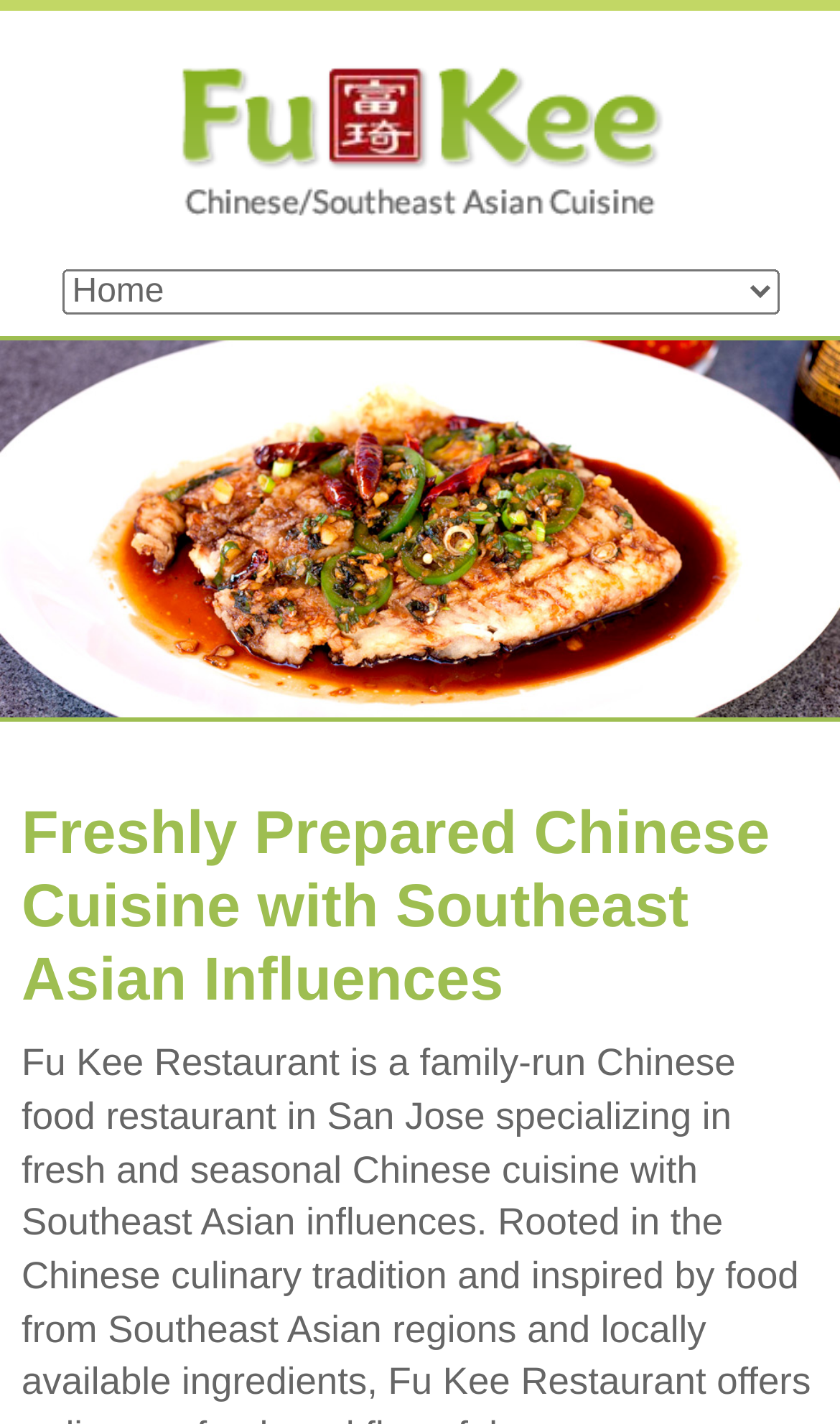What is the direction of the link 'Next'?
Using the image provided, answer with just one word or phrase.

Right